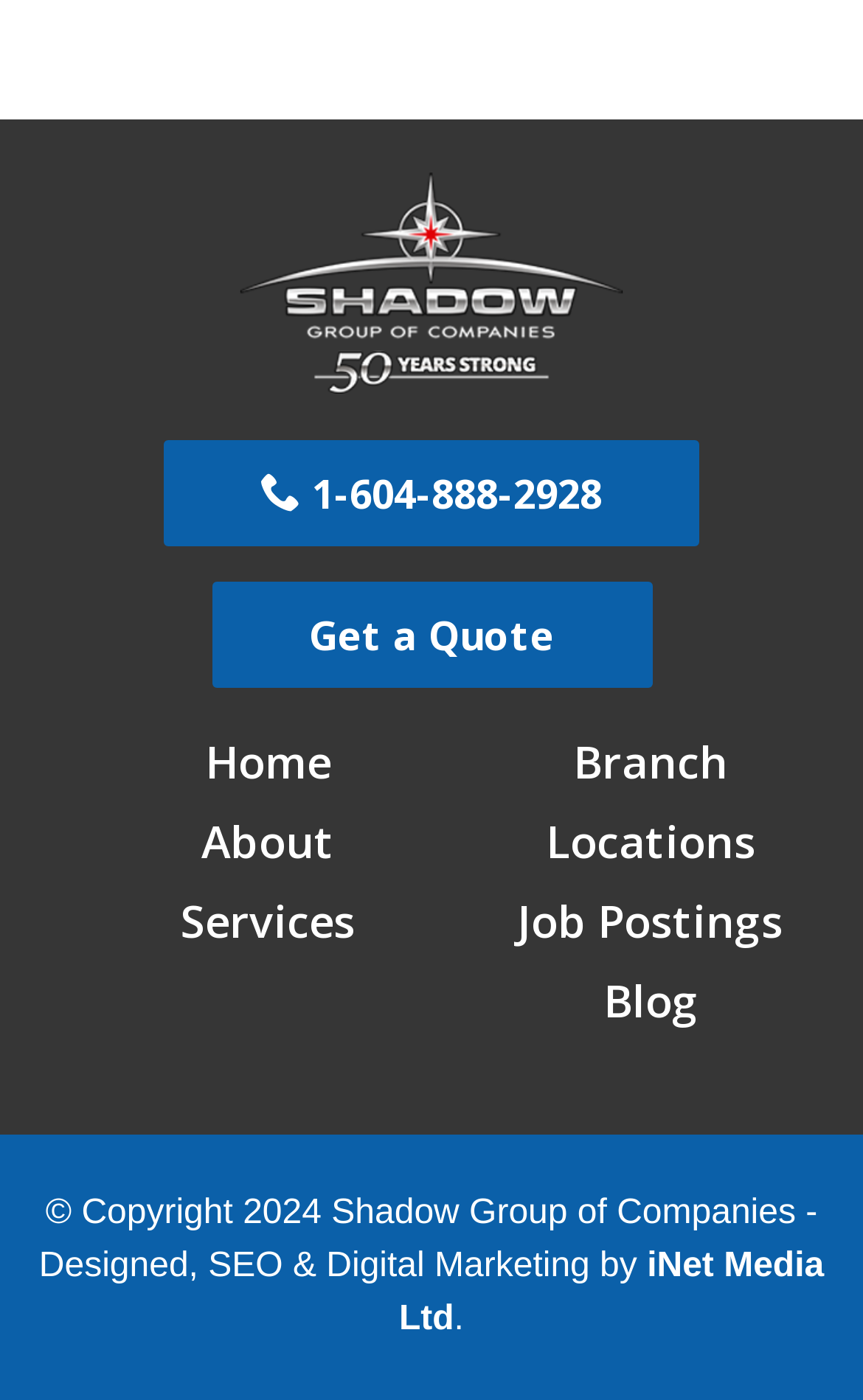Determine the bounding box coordinates of the region that needs to be clicked to achieve the task: "Read the blog".

[0.699, 0.693, 0.809, 0.736]